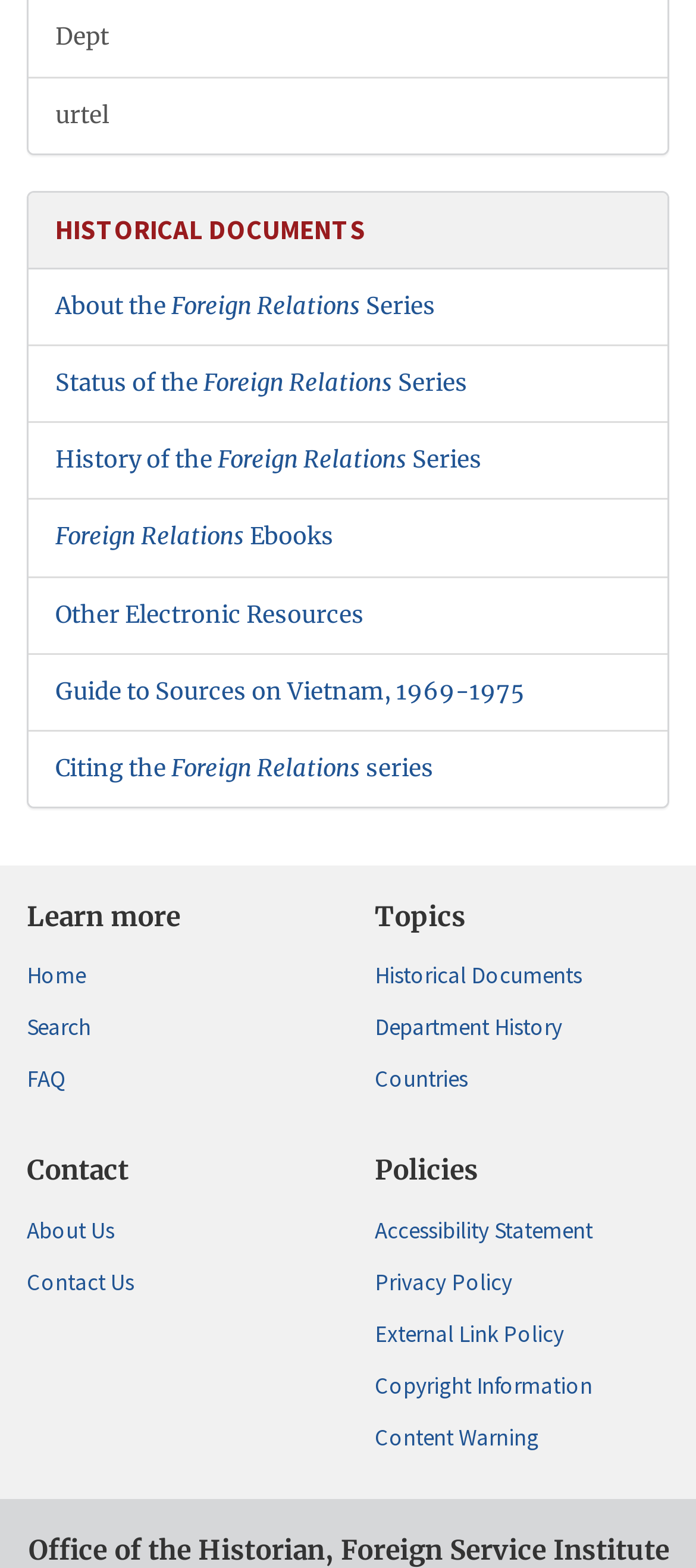Please find the bounding box coordinates of the element that must be clicked to perform the given instruction: "Learn more about historical documents". The coordinates should be four float numbers from 0 to 1, i.e., [left, top, right, bottom].

[0.079, 0.134, 0.921, 0.16]